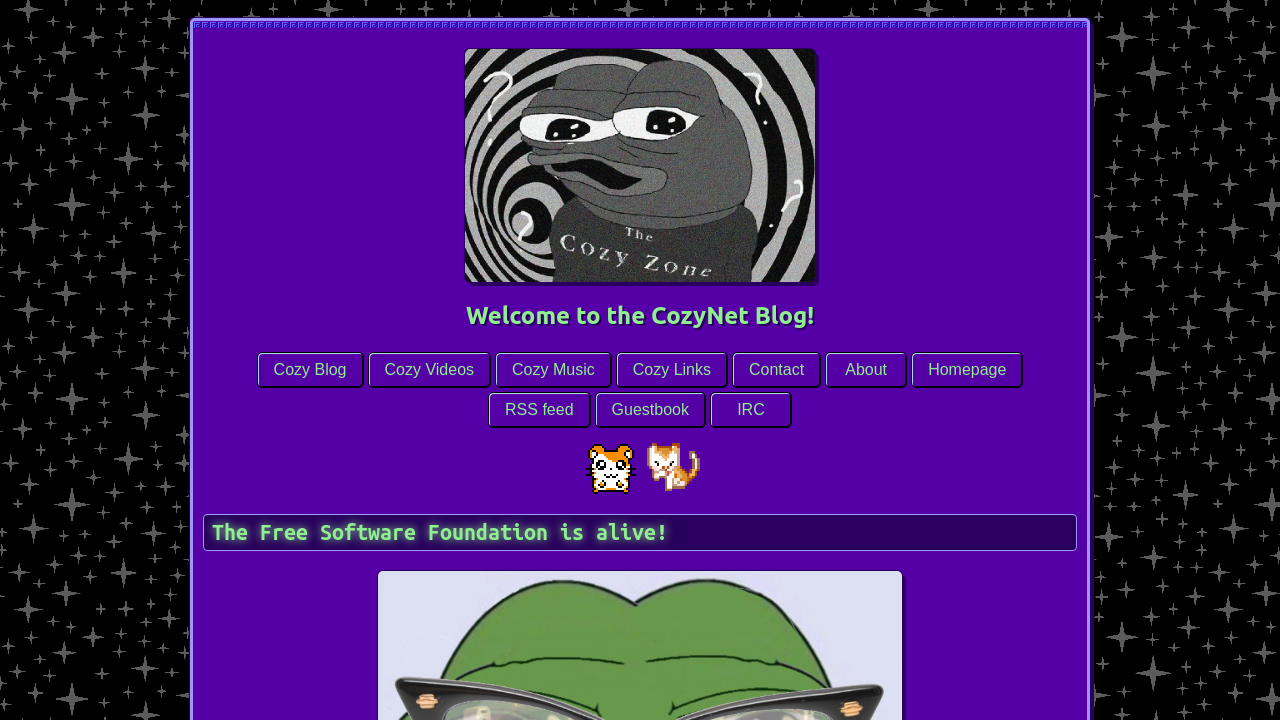Pinpoint the bounding box coordinates of the clickable area necessary to execute the following instruction: "Visit the Guestbook". The coordinates should be given as four float numbers between 0 and 1, namely [left, top, right, bottom].

[0.464, 0.544, 0.552, 0.594]